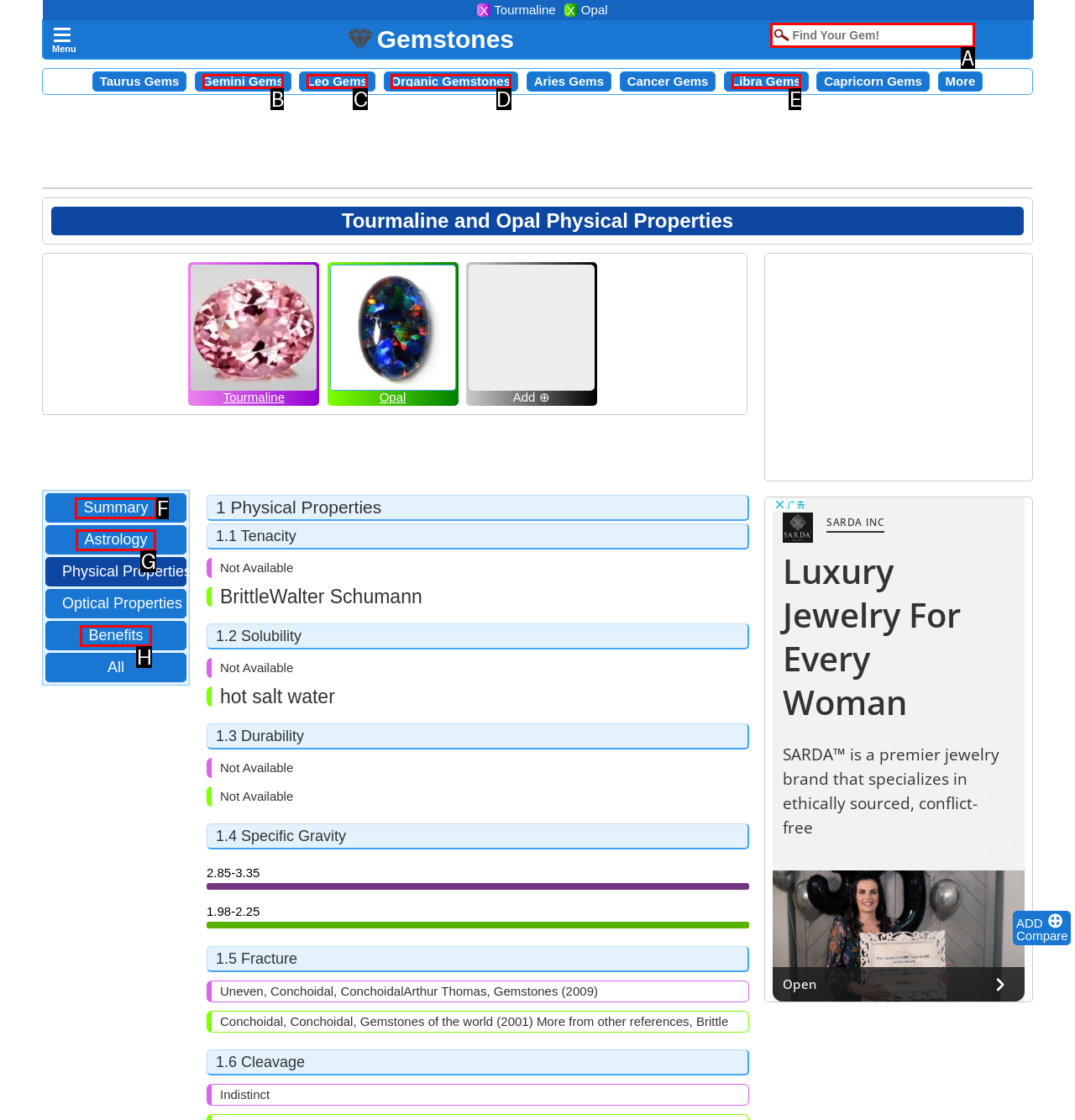Please determine which option aligns with the description: Libra Gems. Respond with the option’s letter directly from the available choices.

E